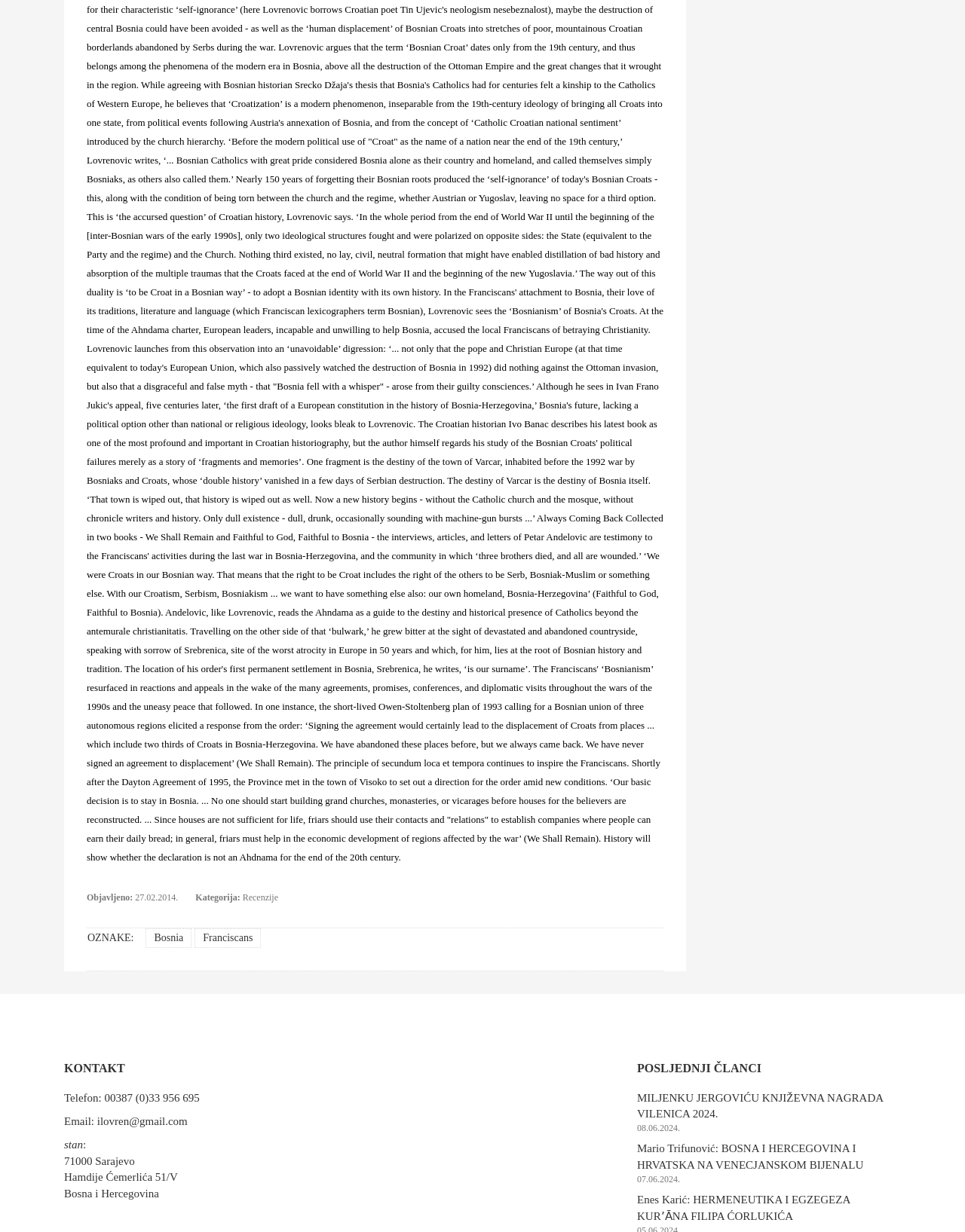What is the contact email?
Look at the image and answer with only one word or phrase.

ilovren@gmail.com